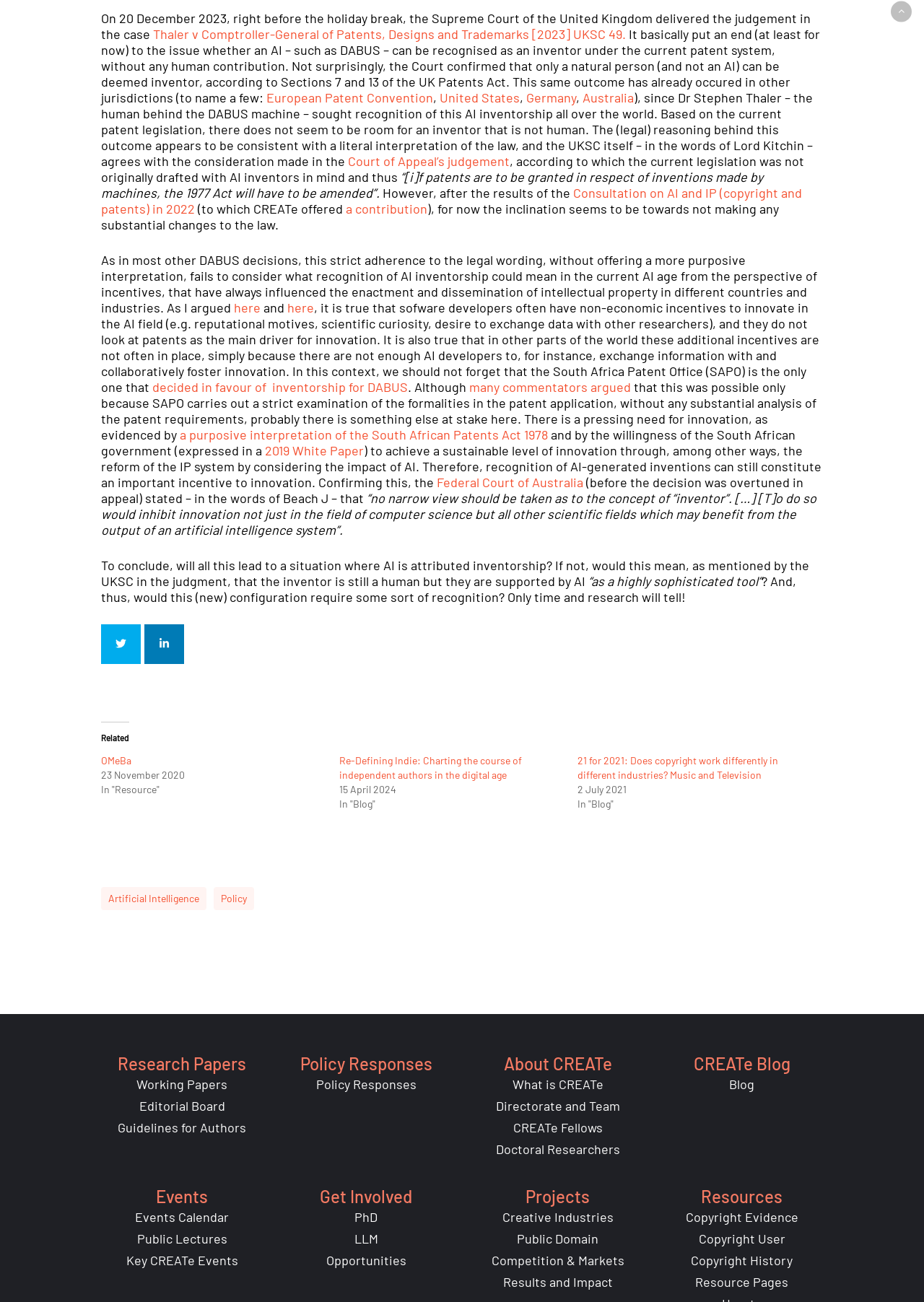What is the name of the AI system mentioned in the webpage?
Using the image as a reference, answer the question with a short word or phrase.

DABUS